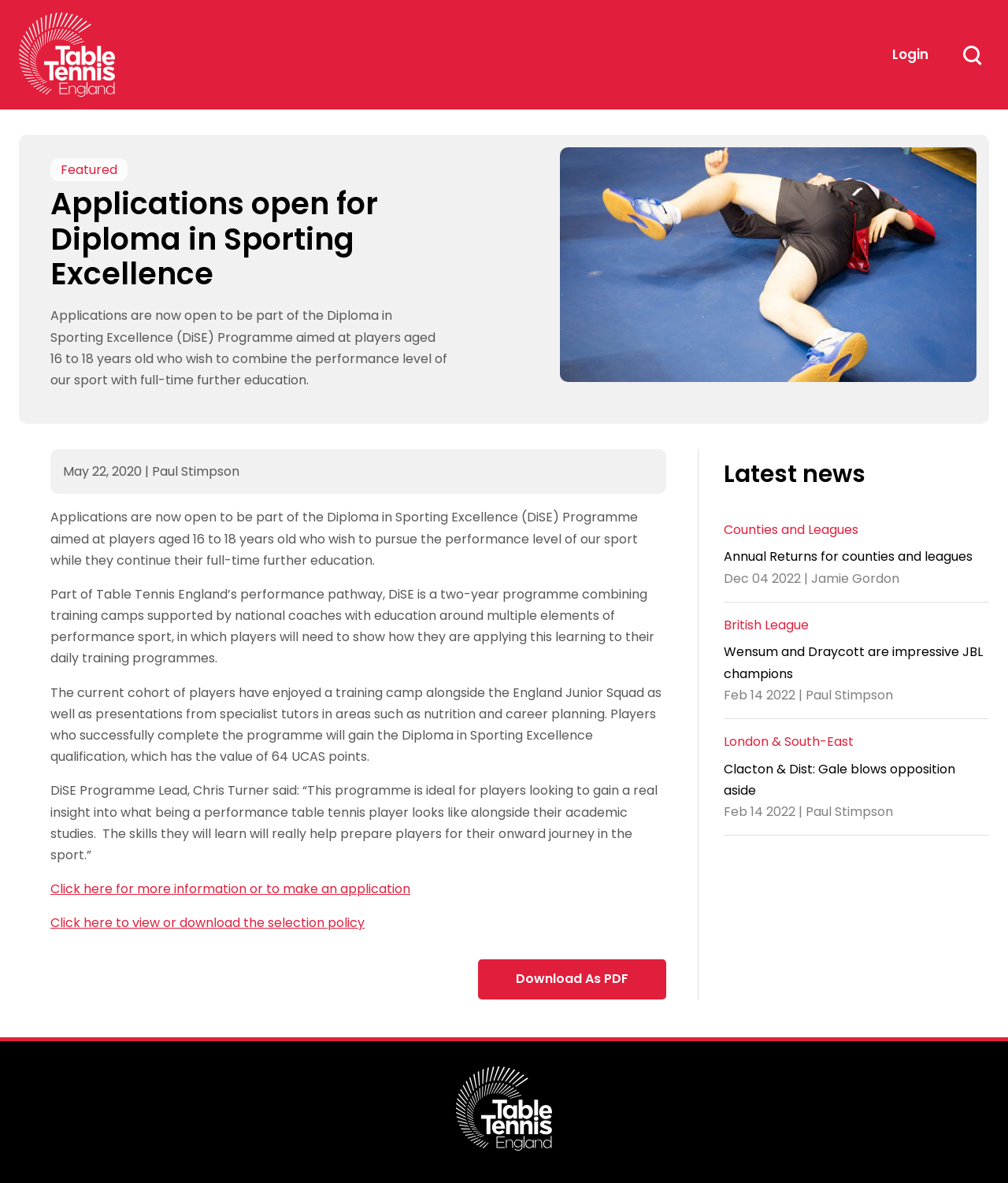Given the element description Featured, identify the bounding box coordinates for the UI element on the webpage screenshot. The format should be (top-left x, top-left y, bottom-right x, bottom-right y), with values between 0 and 1.

[0.05, 0.134, 0.126, 0.153]